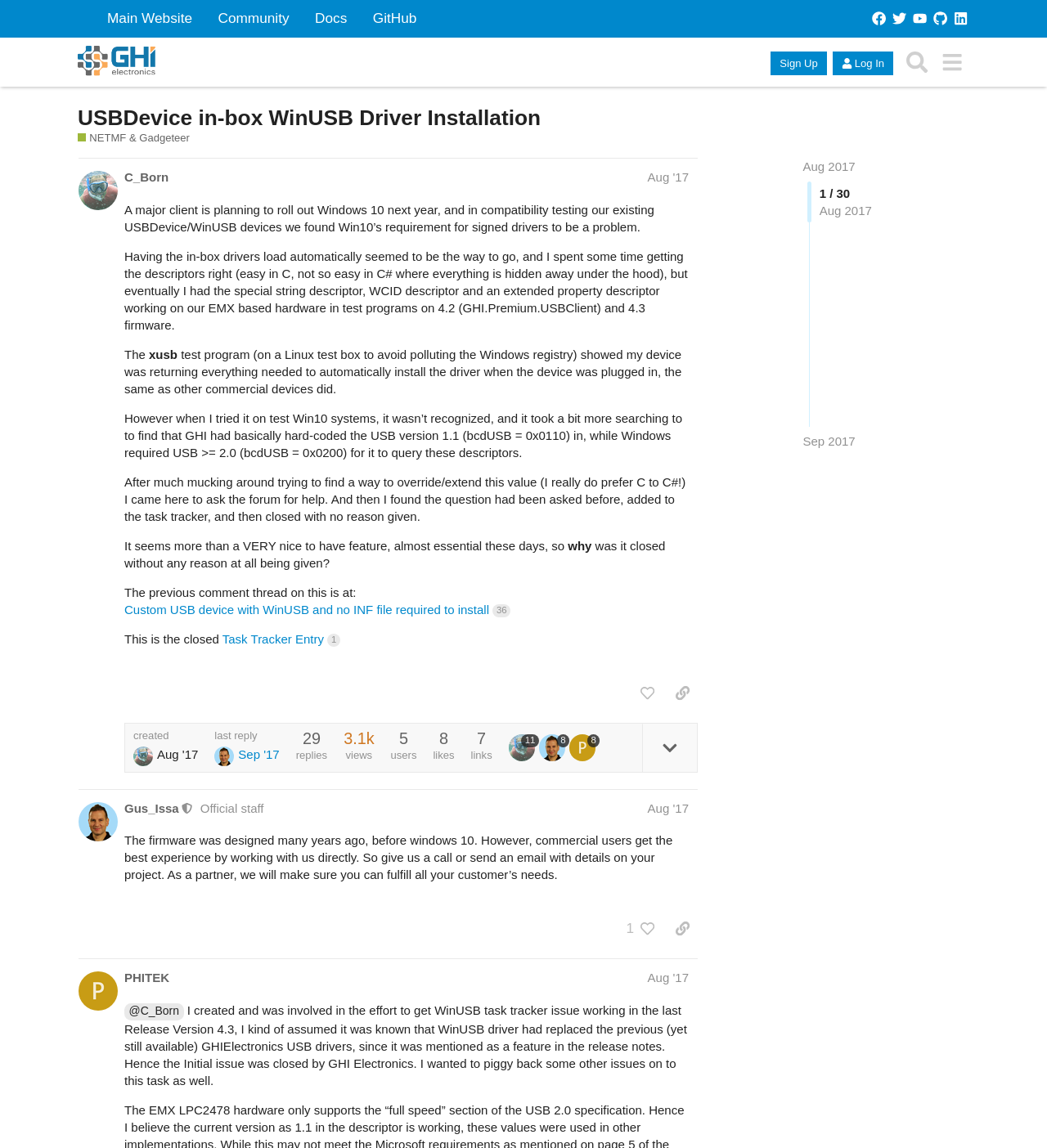What is the purpose of the button 'Search'?
Provide a thorough and detailed answer to the question.

I inferred the answer by examining the button element with the ID 694, which has the text 'Search' and the property 'hasPopup: menu', indicating that it is a search button.